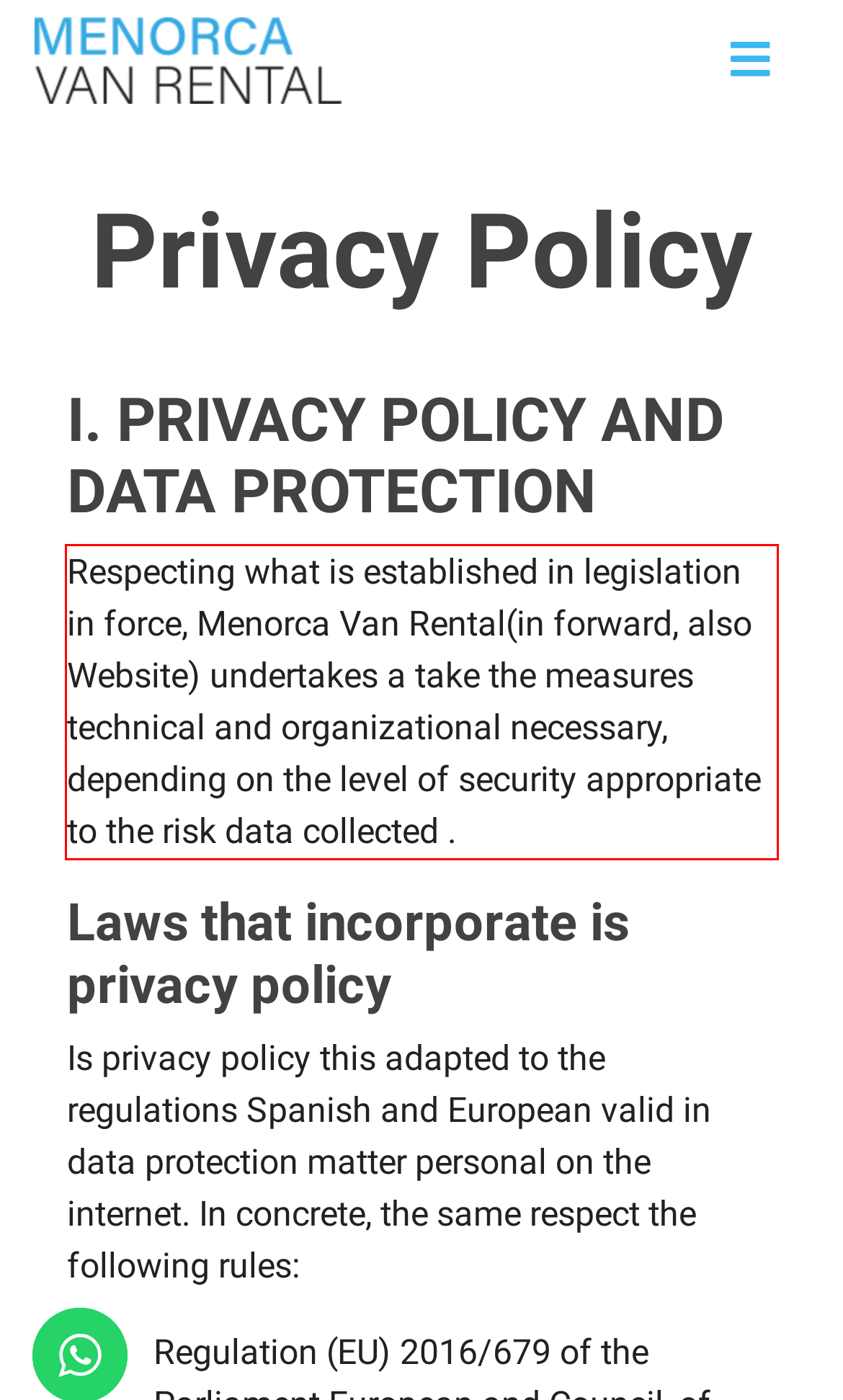The screenshot you have been given contains a UI element surrounded by a red rectangle. Use OCR to read and extract the text inside this red rectangle.

Respecting what is established in legislation in force, Menorca Van Rental(in forward, also Website) undertakes a take the measures technical and organizational necessary, depending on the level of security appropriate to the risk data collected .